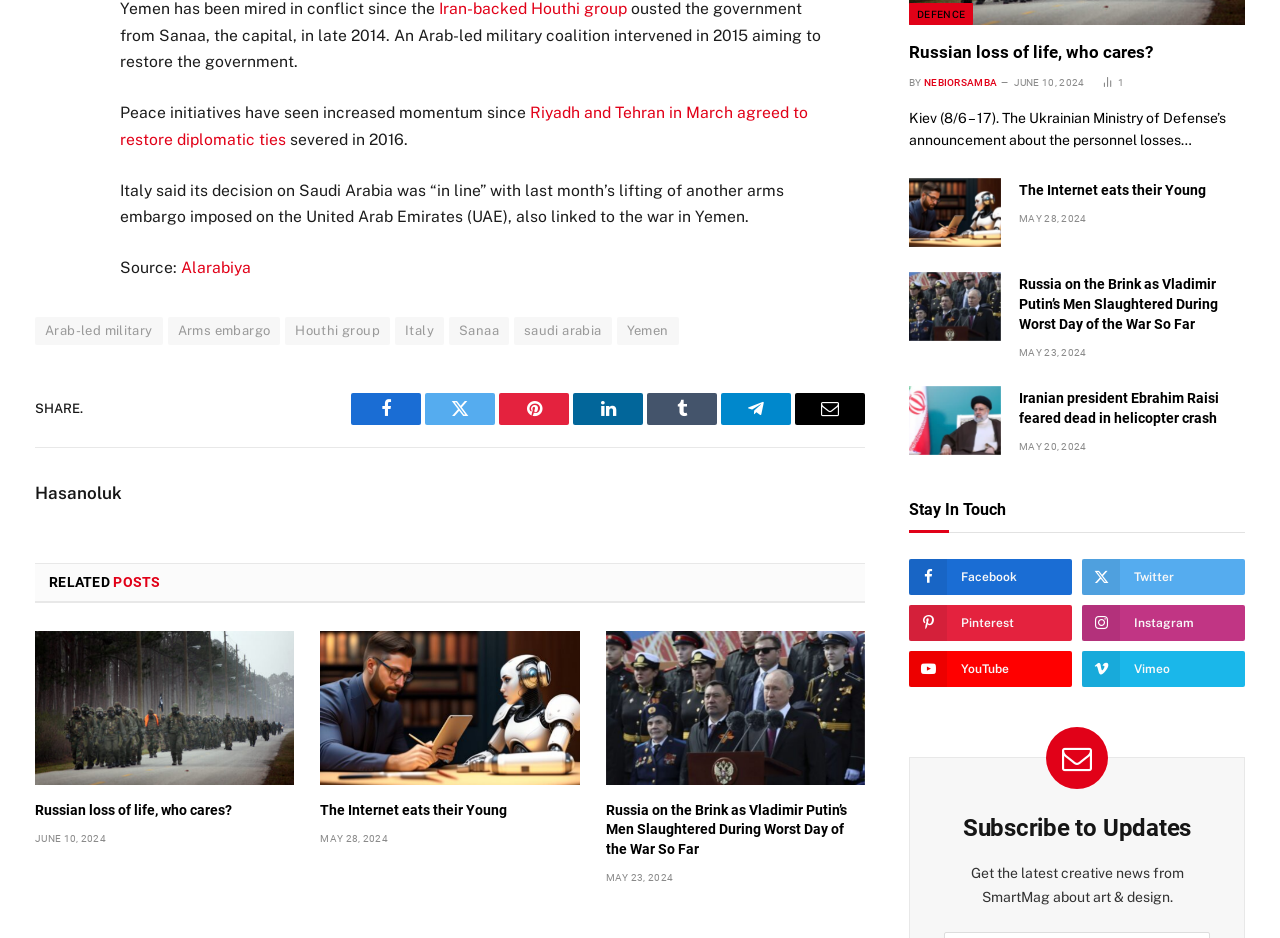Extract the bounding box coordinates of the UI element described: "Twitter". Provide the coordinates in the format [left, top, right, bottom] with values ranging from 0 to 1.

[0.845, 0.596, 0.973, 0.634]